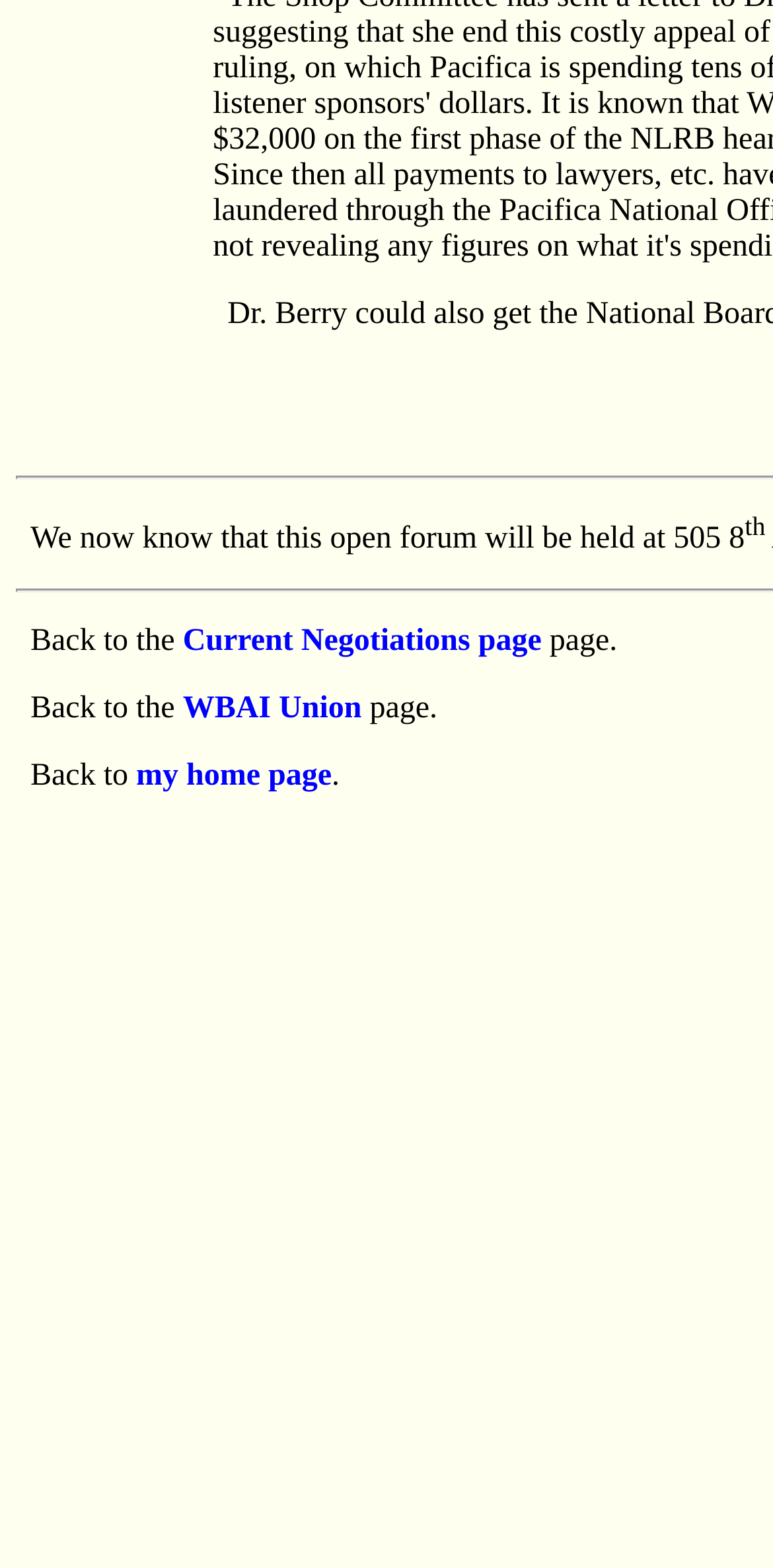What is the location of the open forum?
Use the image to answer the question with a single word or phrase.

505 8